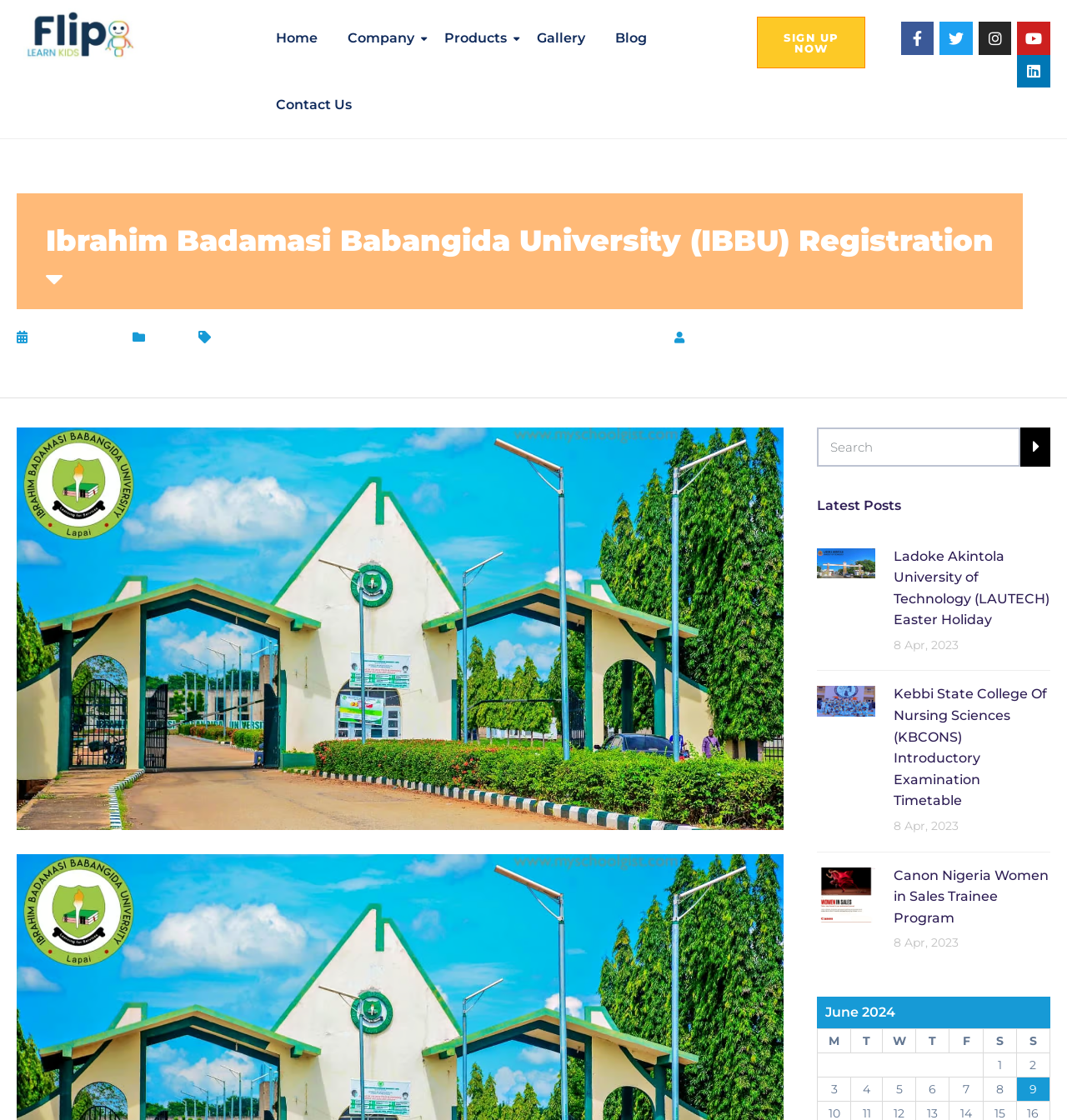What is the text of the first link on the top navigation bar?
Please use the visual content to give a single word or phrase answer.

Home